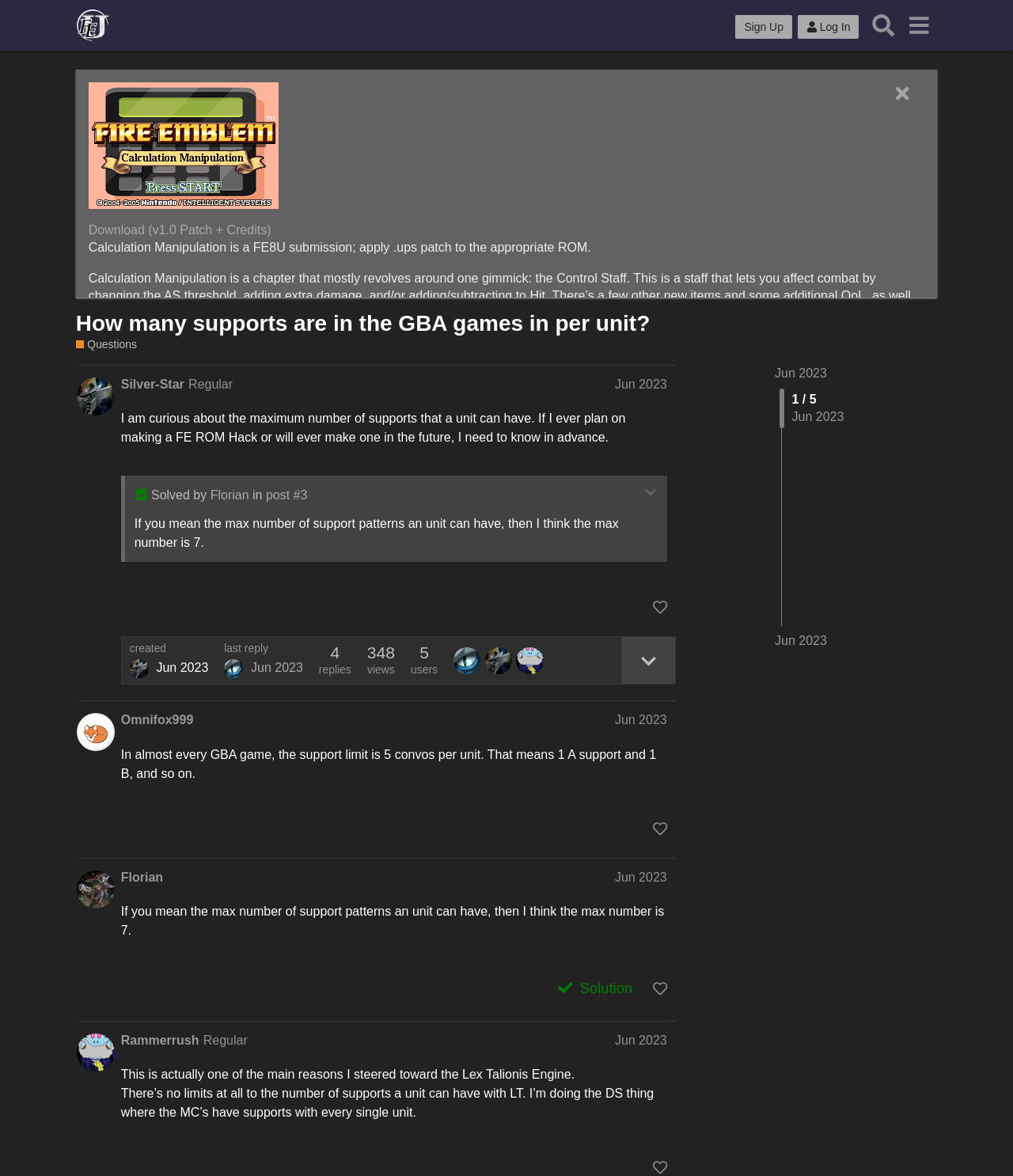Find and extract the text of the primary heading on the webpage.

How many supports are in the GBA games in per unit?